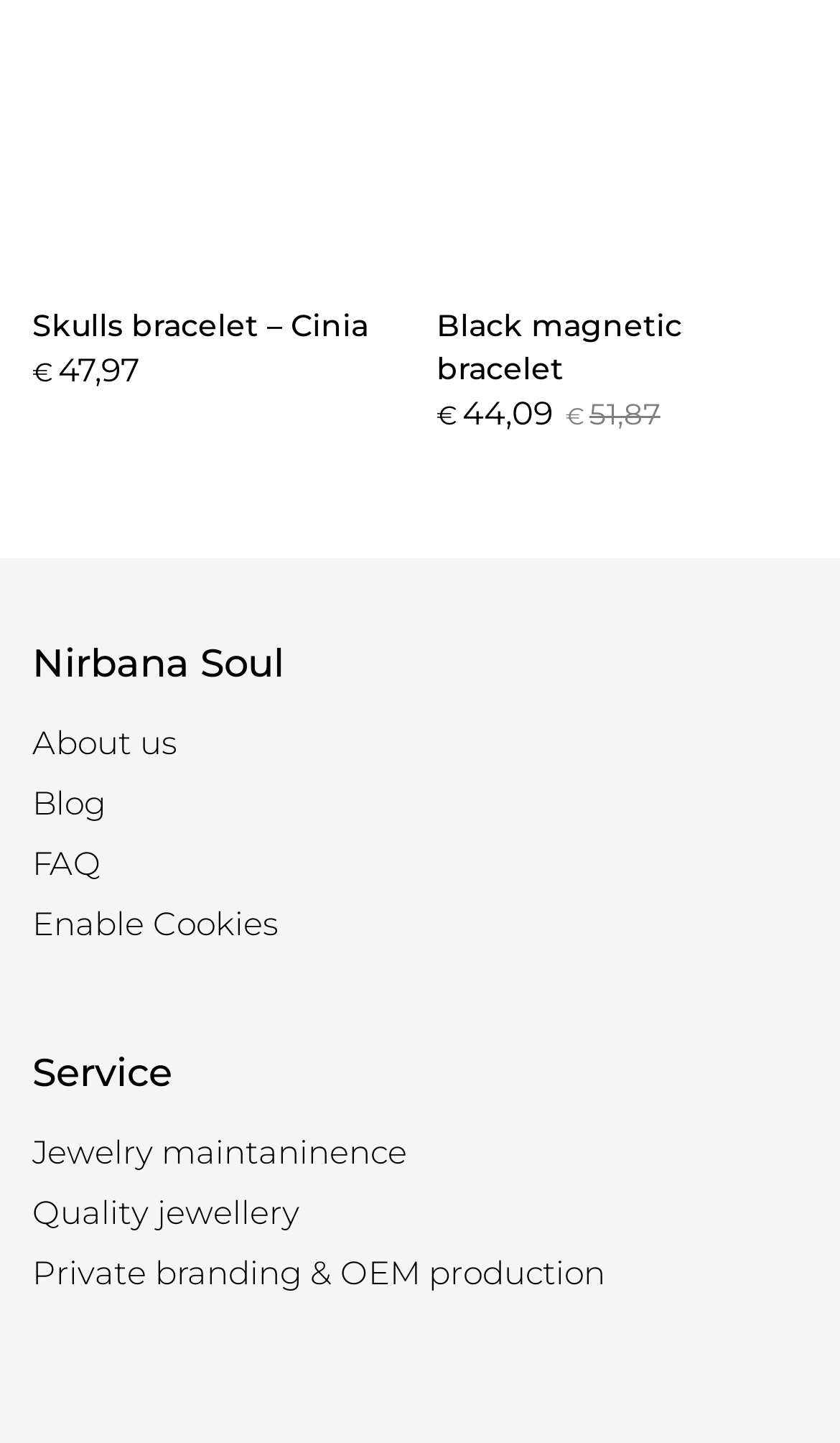Determine the bounding box for the UI element that matches this description: "Jewelry maintaninence".

[0.038, 0.784, 0.485, 0.814]